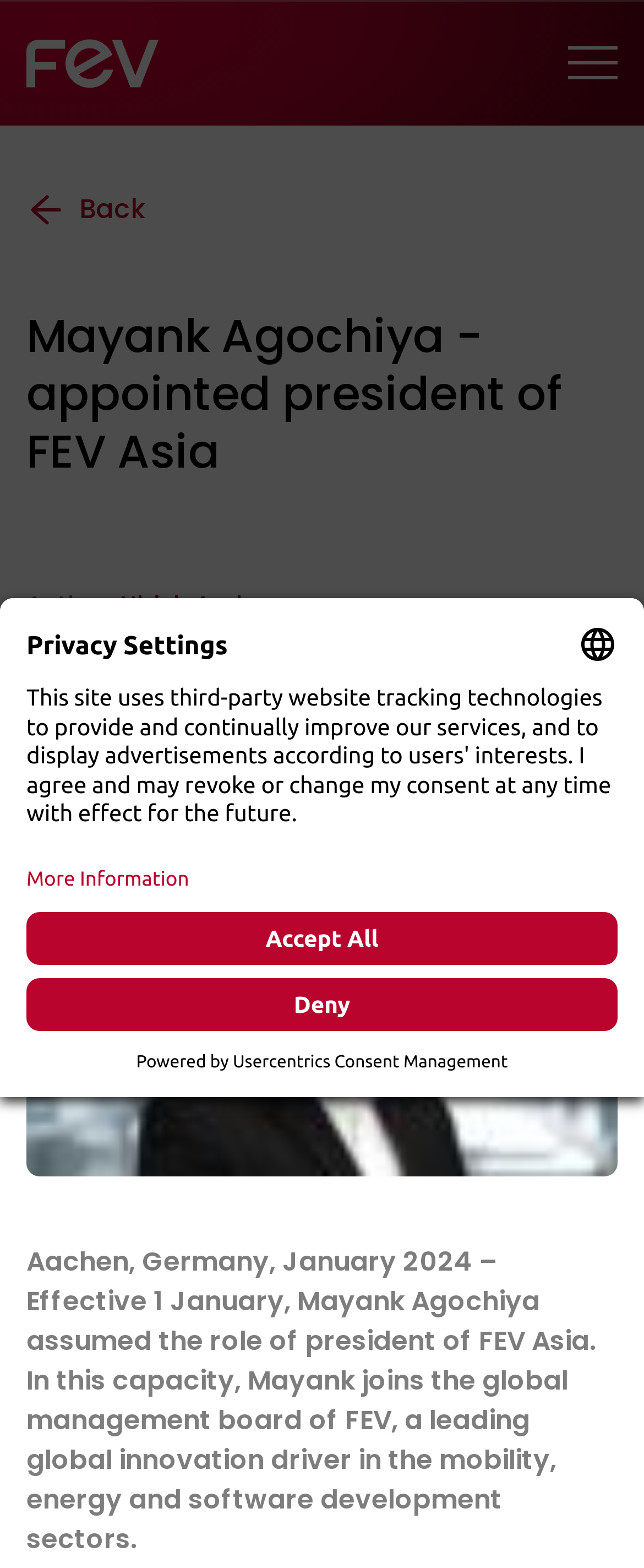Please locate the bounding box coordinates of the element that needs to be clicked to achieve the following instruction: "Open Privacy Settings". The coordinates should be four float numbers between 0 and 1, i.e., [left, top, right, bottom].

[0.0, 0.628, 0.113, 0.674]